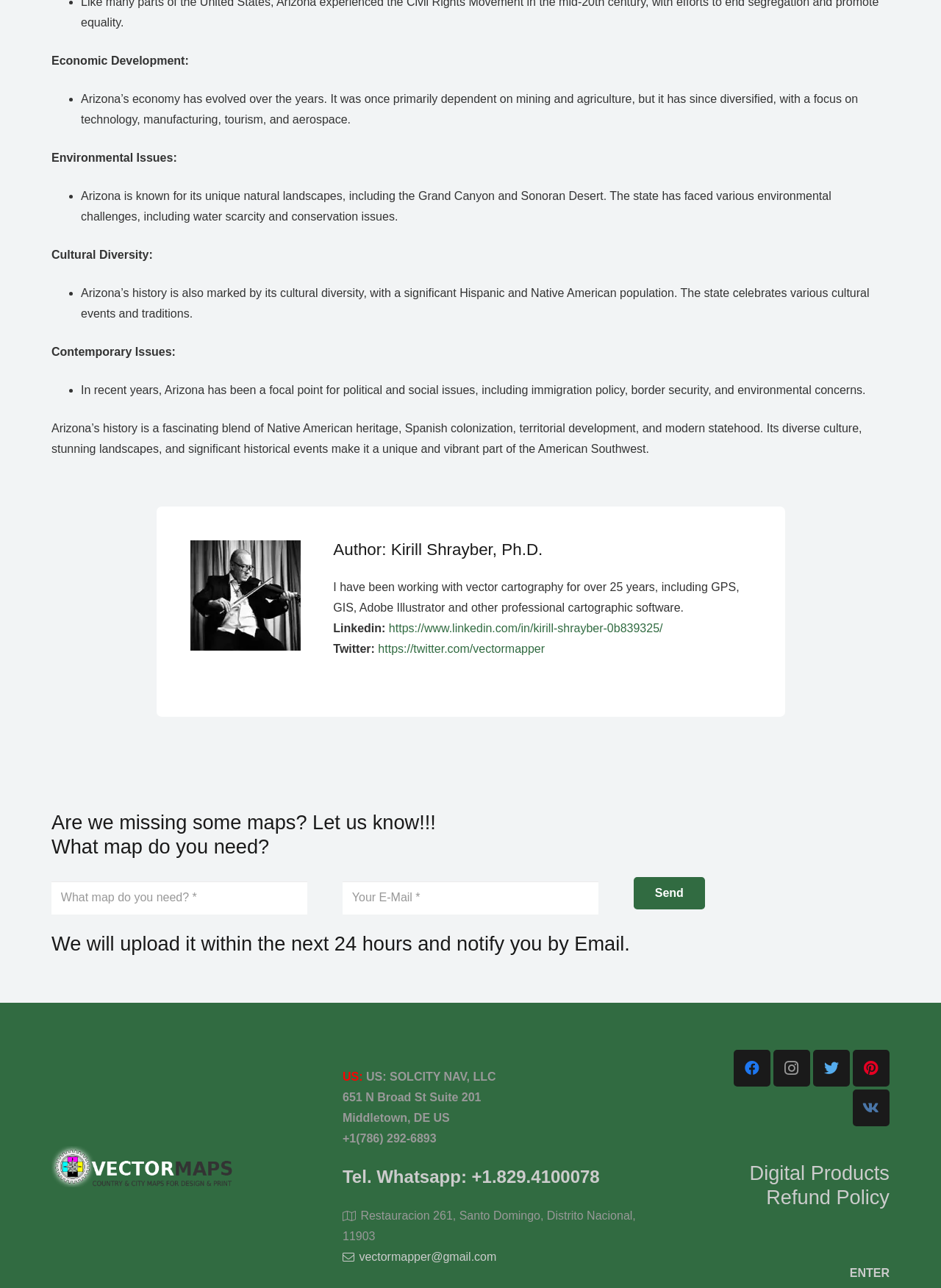What is the company name mentioned at the bottom of the webpage?
Provide a detailed answer to the question, using the image to inform your response.

The webpage has a footer section that mentions the company name 'SOLCITY NAV, LLC' along with its address and contact information.